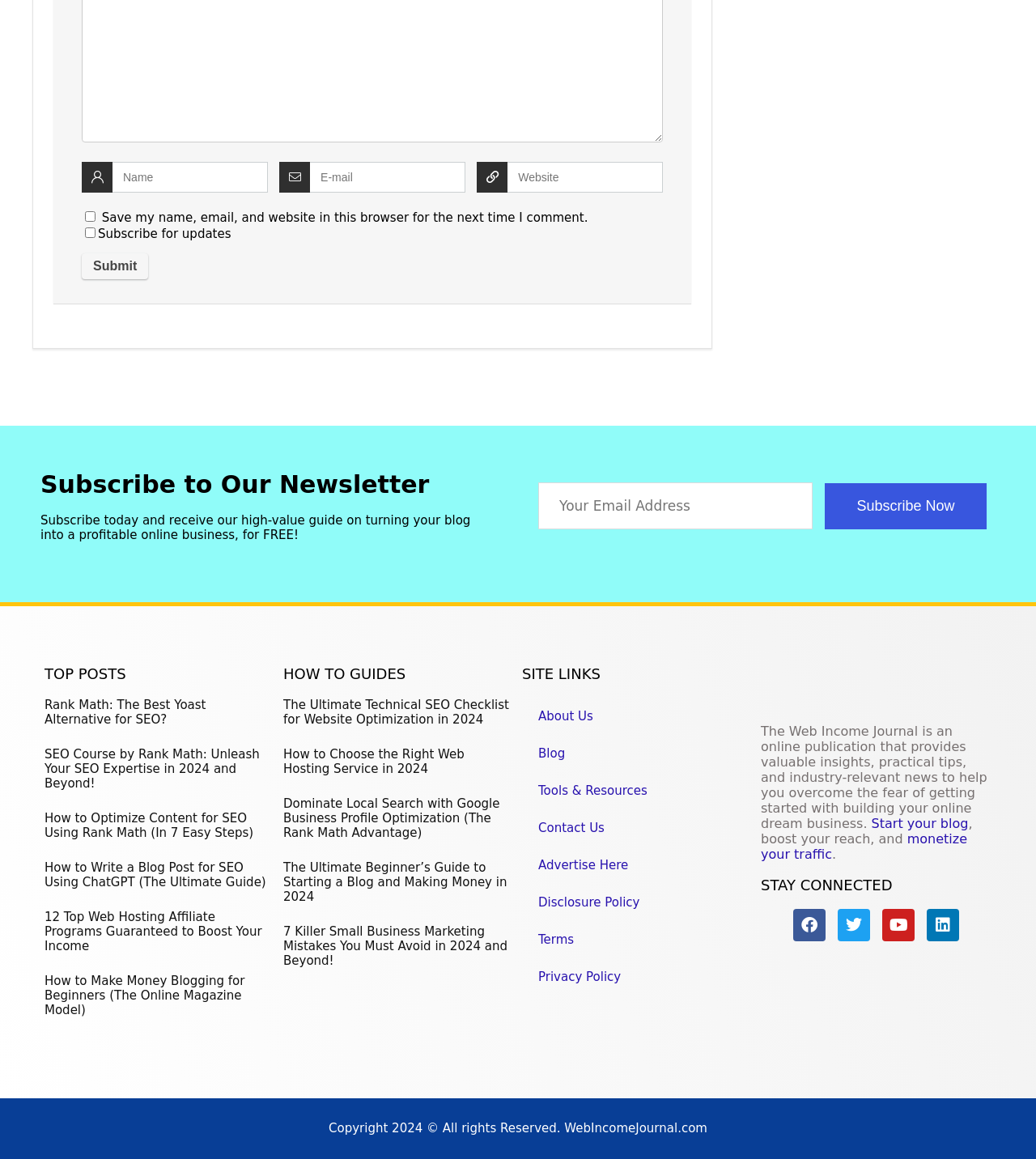What is the purpose of the website?
Using the visual information from the image, give a one-word or short-phrase answer.

To help with online business